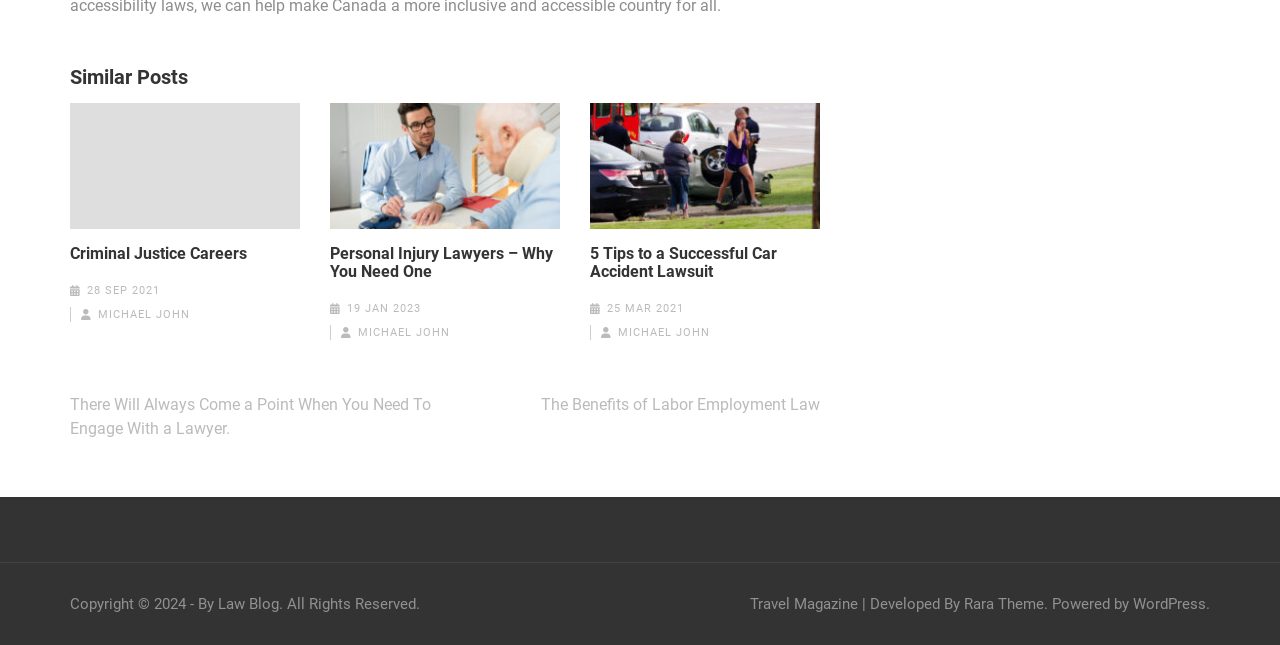How many articles are listed on this page?
Craft a detailed and extensive response to the question.

There are three articles listed on this page, each identified by its own article element with IDs 187, 188, and 189, respectively. Each article has its own heading, link, and time elements.